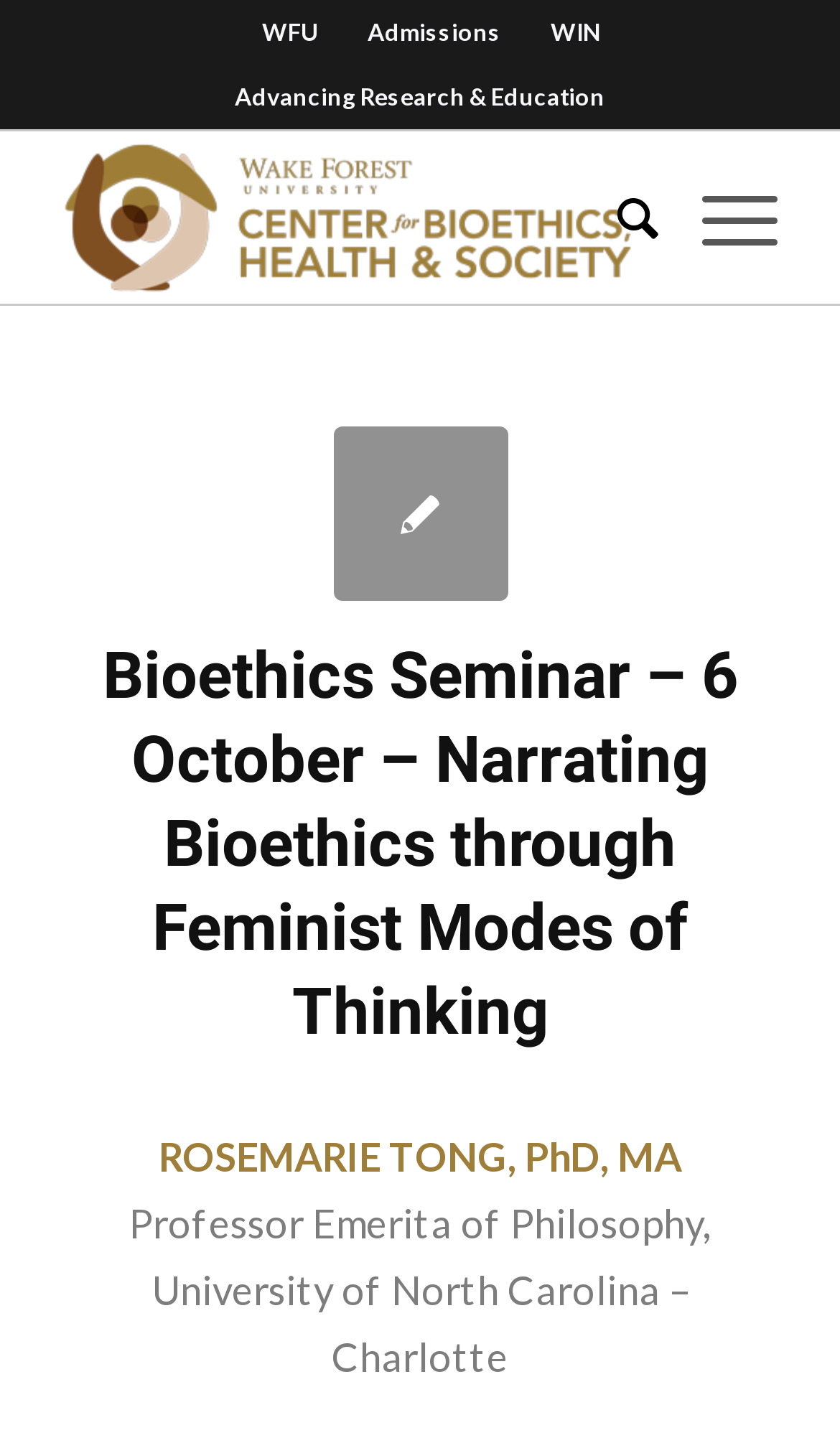What is the affiliation of the seminar speaker?
Please provide a comprehensive answer based on the visual information in the image.

The affiliation of the seminar speaker, ROSEMARIE TONG, is mentioned in the page content as 'Professor Emerita of Philosophy, University of North Carolina – Charlotte'.